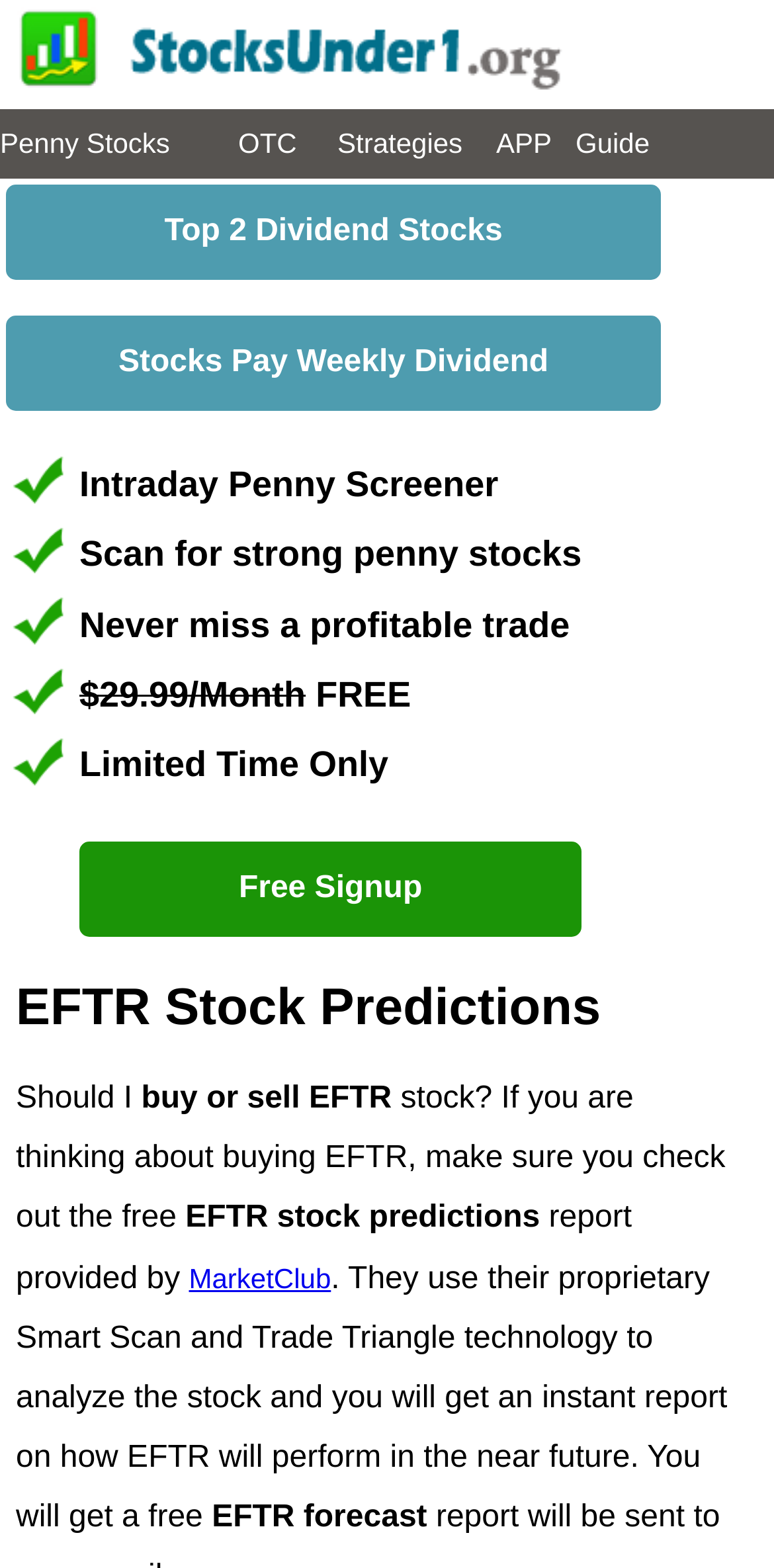What type of stocks is the webpage focused on?
From the image, respond using a single word or phrase.

Penny Stocks